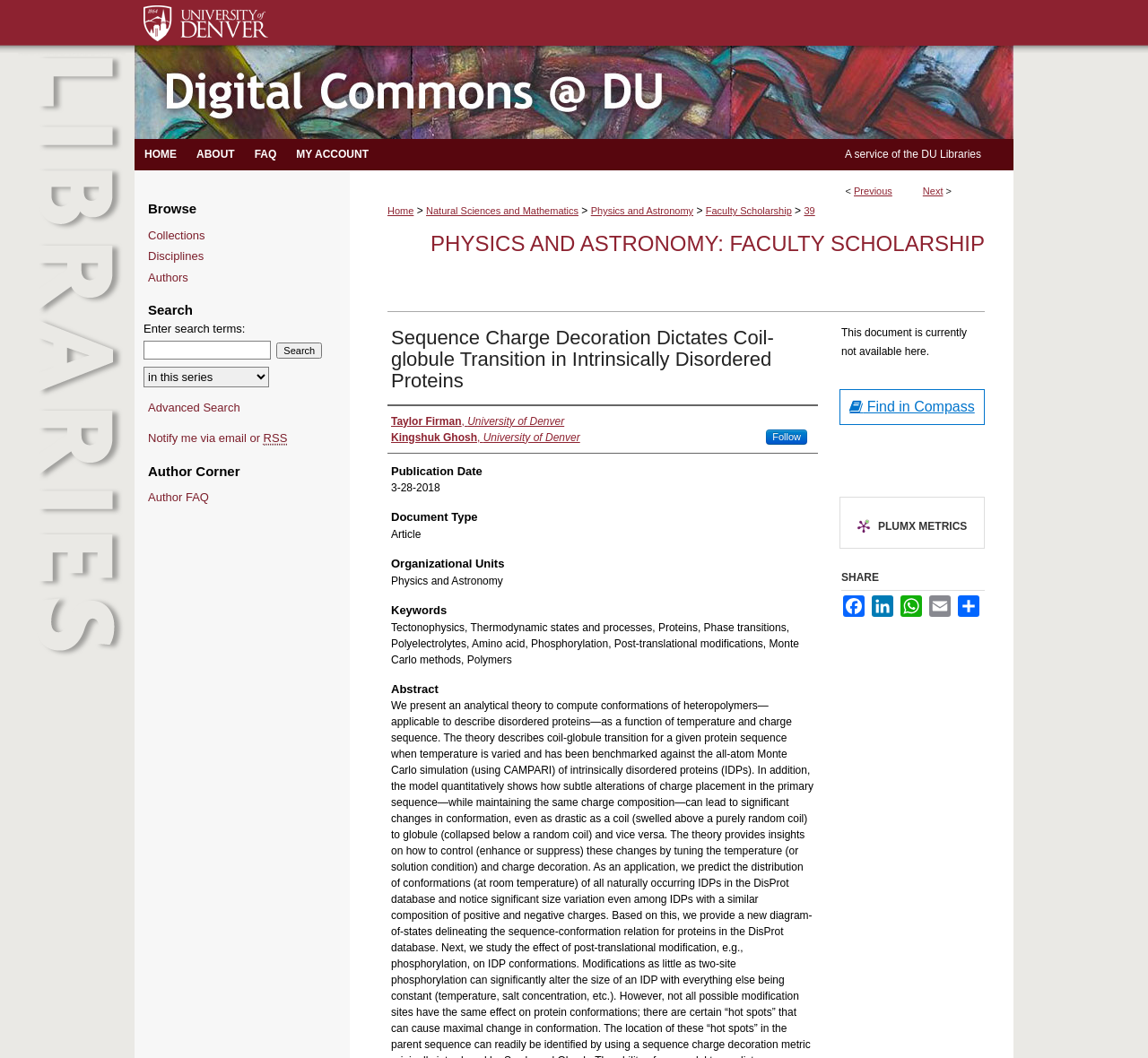Please identify the coordinates of the bounding box that should be clicked to fulfill this instruction: "View the 'Digital Commons @ DU' page".

[0.117, 0.043, 0.883, 0.132]